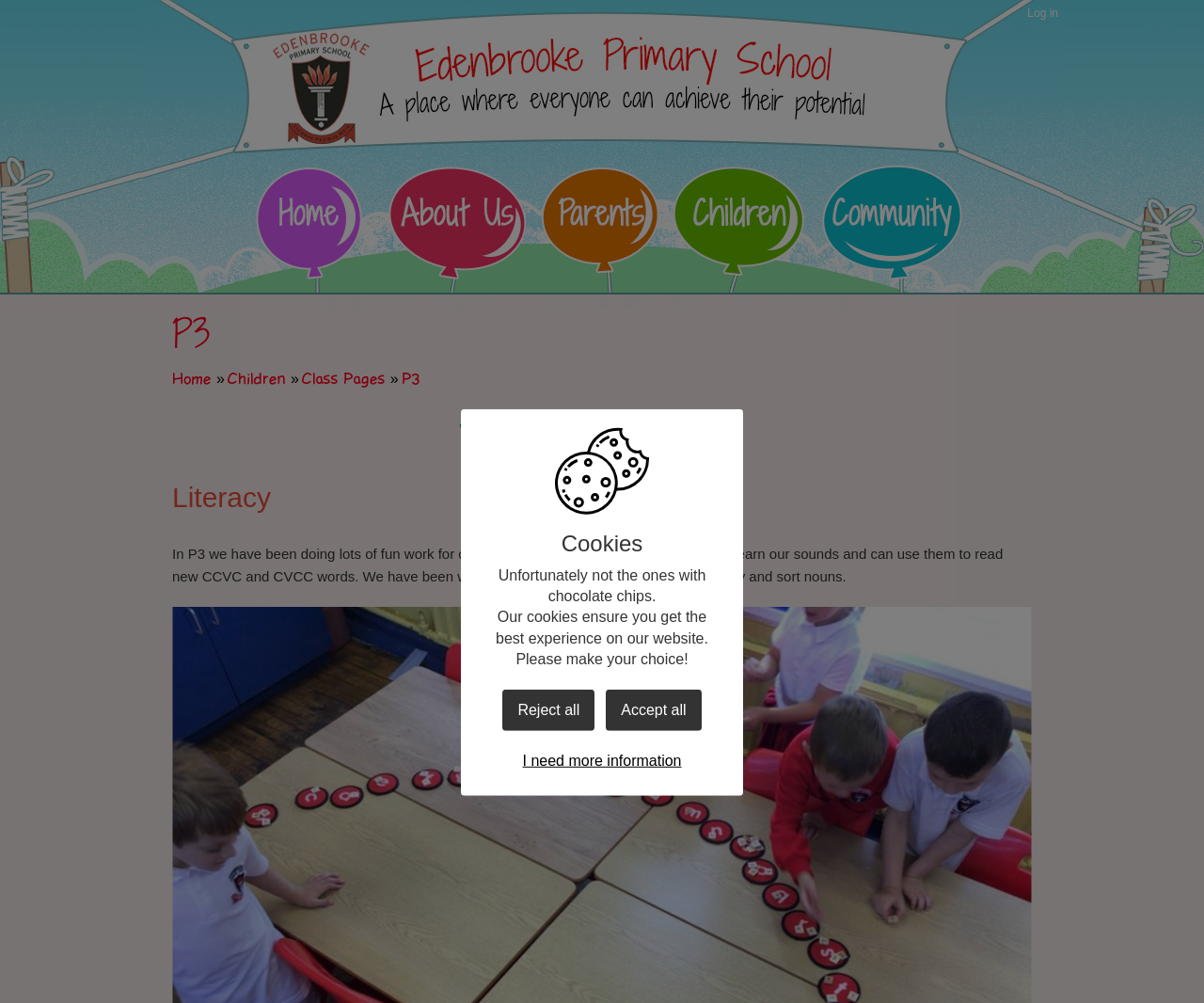Respond with a single word or phrase to the following question: How many links are there in the top navigation bar?

6